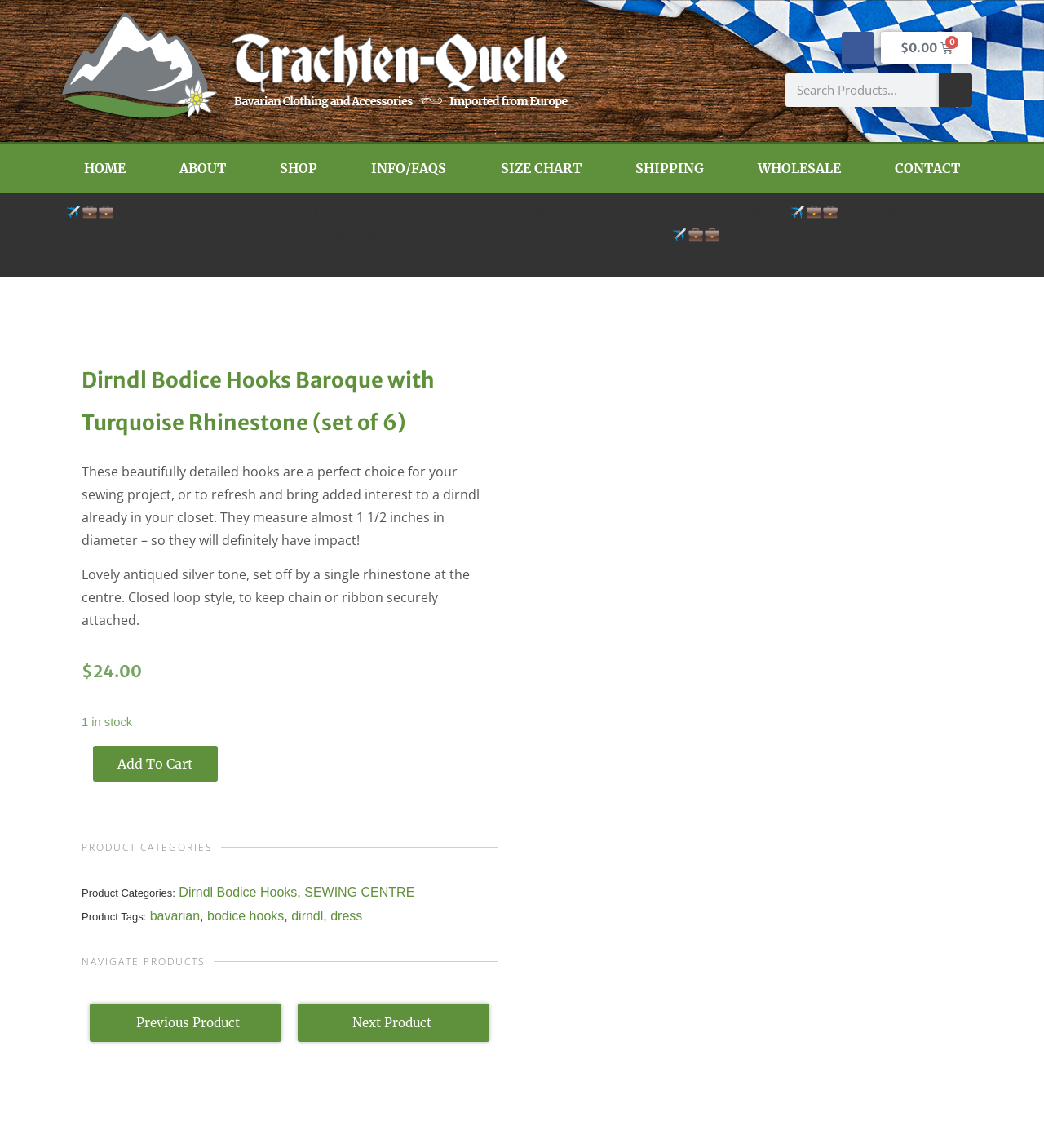How many Dirndl Bodice Hooks are in stock?
Please provide a detailed answer to the question.

I found the stock quantity of the Dirndl Bodice Hooks by looking at the product description section, where it says '1 in stock'. This indicates that there is only one unit of the product available for purchase.